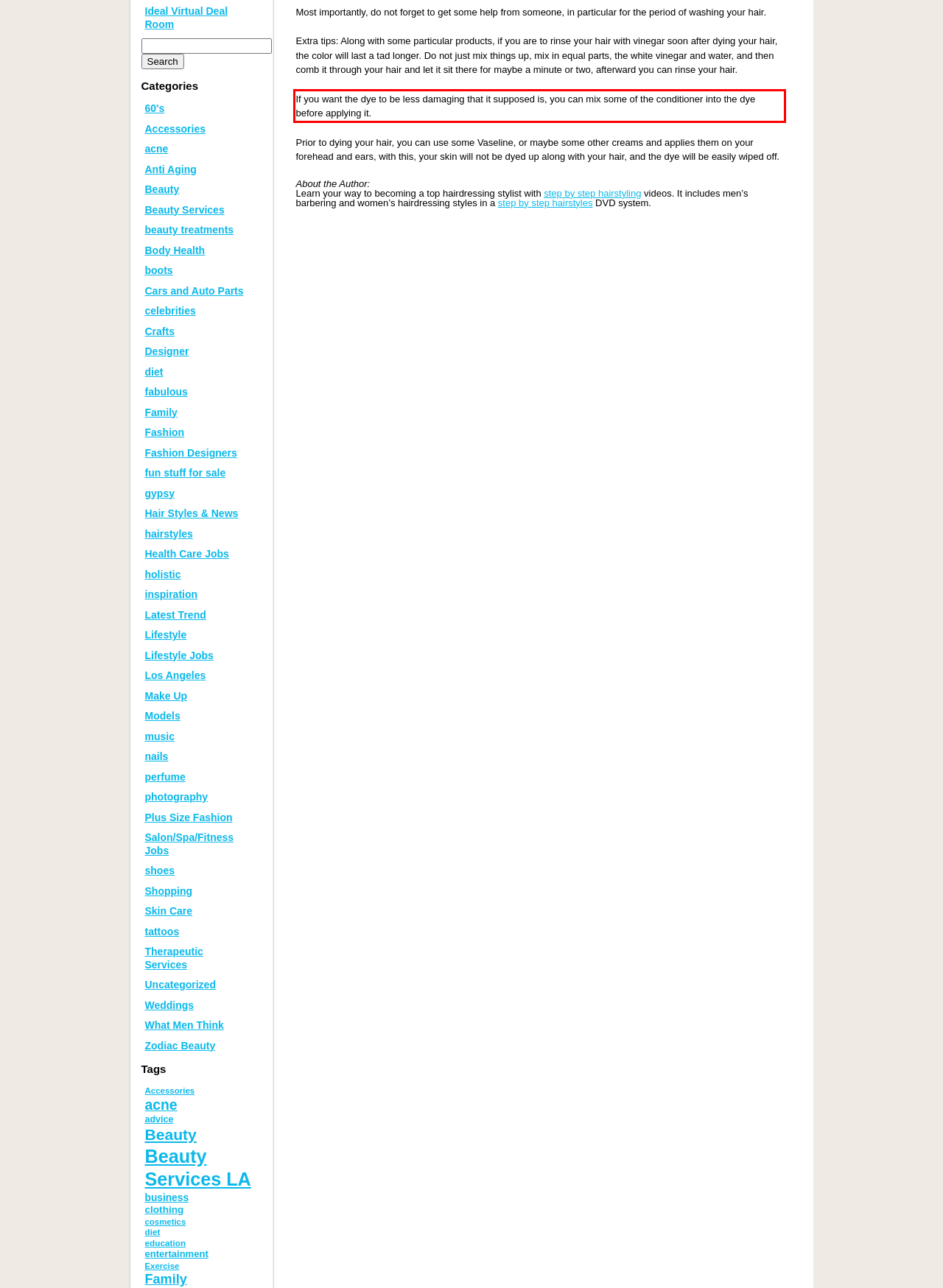Please perform OCR on the UI element surrounded by the red bounding box in the given webpage screenshot and extract its text content.

If you want the dye to be less damaging that it supposed is, you can mix some of the conditioner into the dye before applying it.